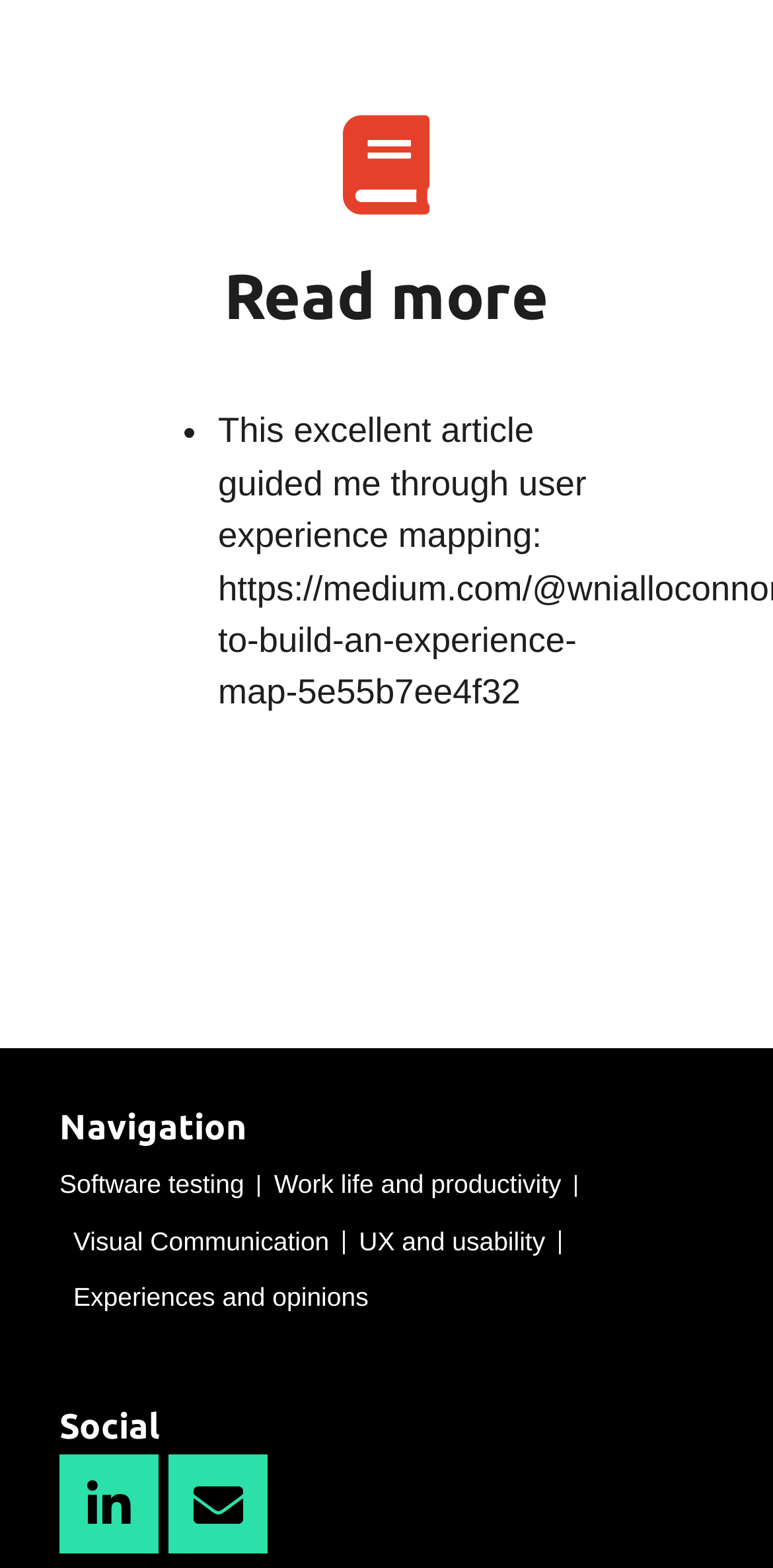Give the bounding box coordinates for the element described as: "Work life and productivity".

[0.354, 0.738, 0.726, 0.774]